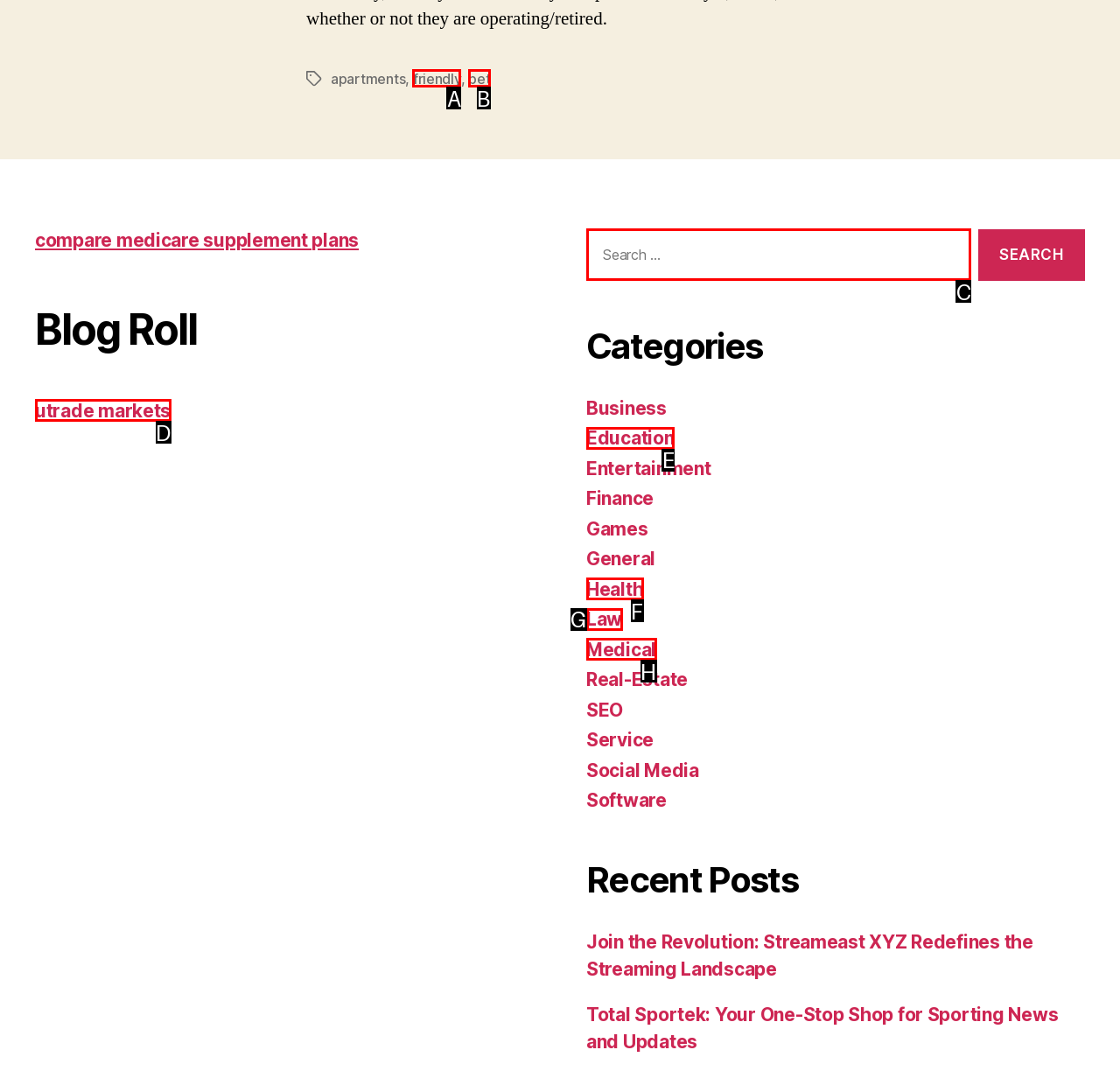Tell me the letter of the option that corresponds to the description: utrade markets
Answer using the letter from the given choices directly.

D